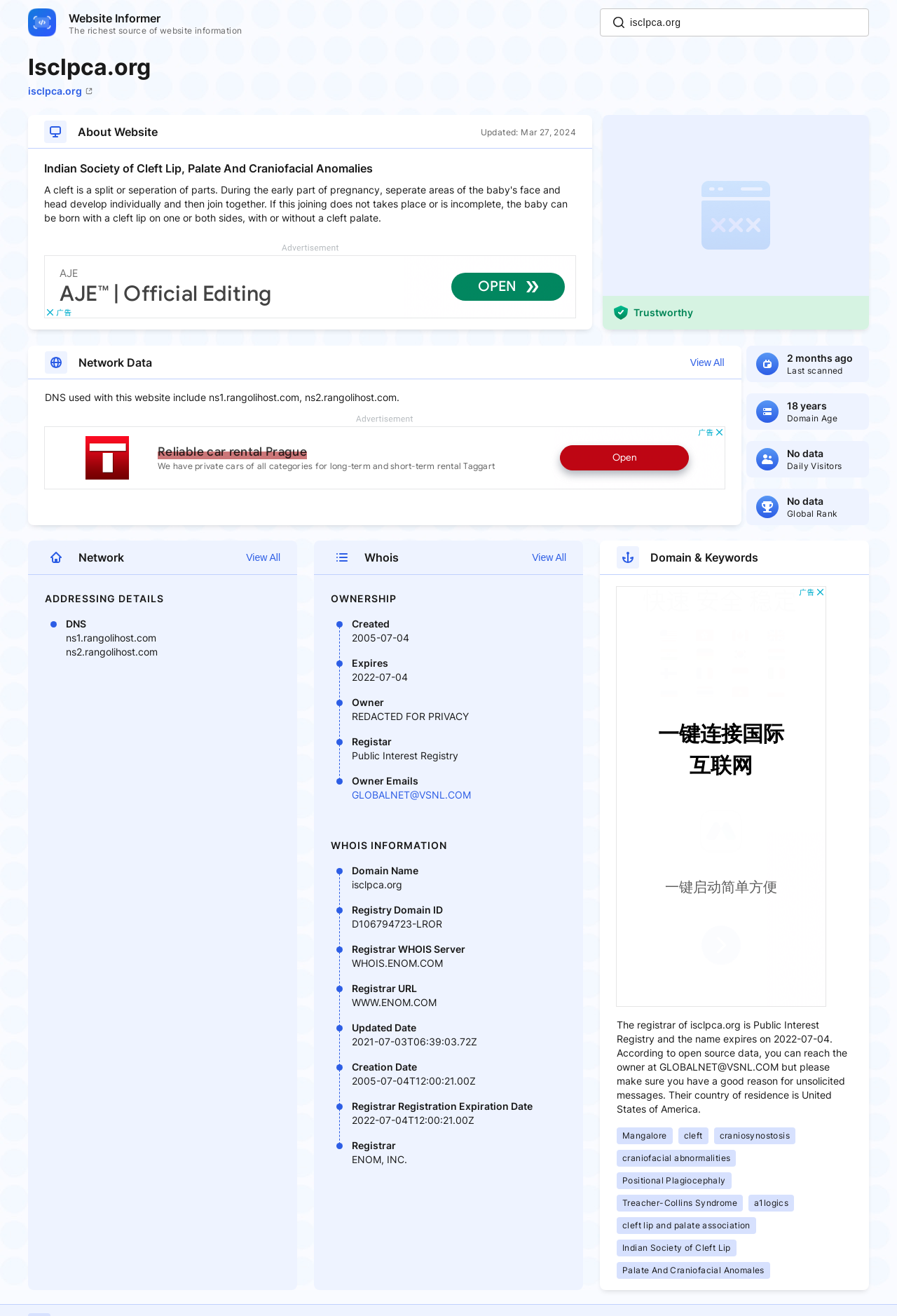Please specify the coordinates of the bounding box for the element that should be clicked to carry out this instruction: "Click the 'isclpca.org' link". The coordinates must be four float numbers between 0 and 1, formatted as [left, top, right, bottom].

[0.031, 0.064, 0.103, 0.075]